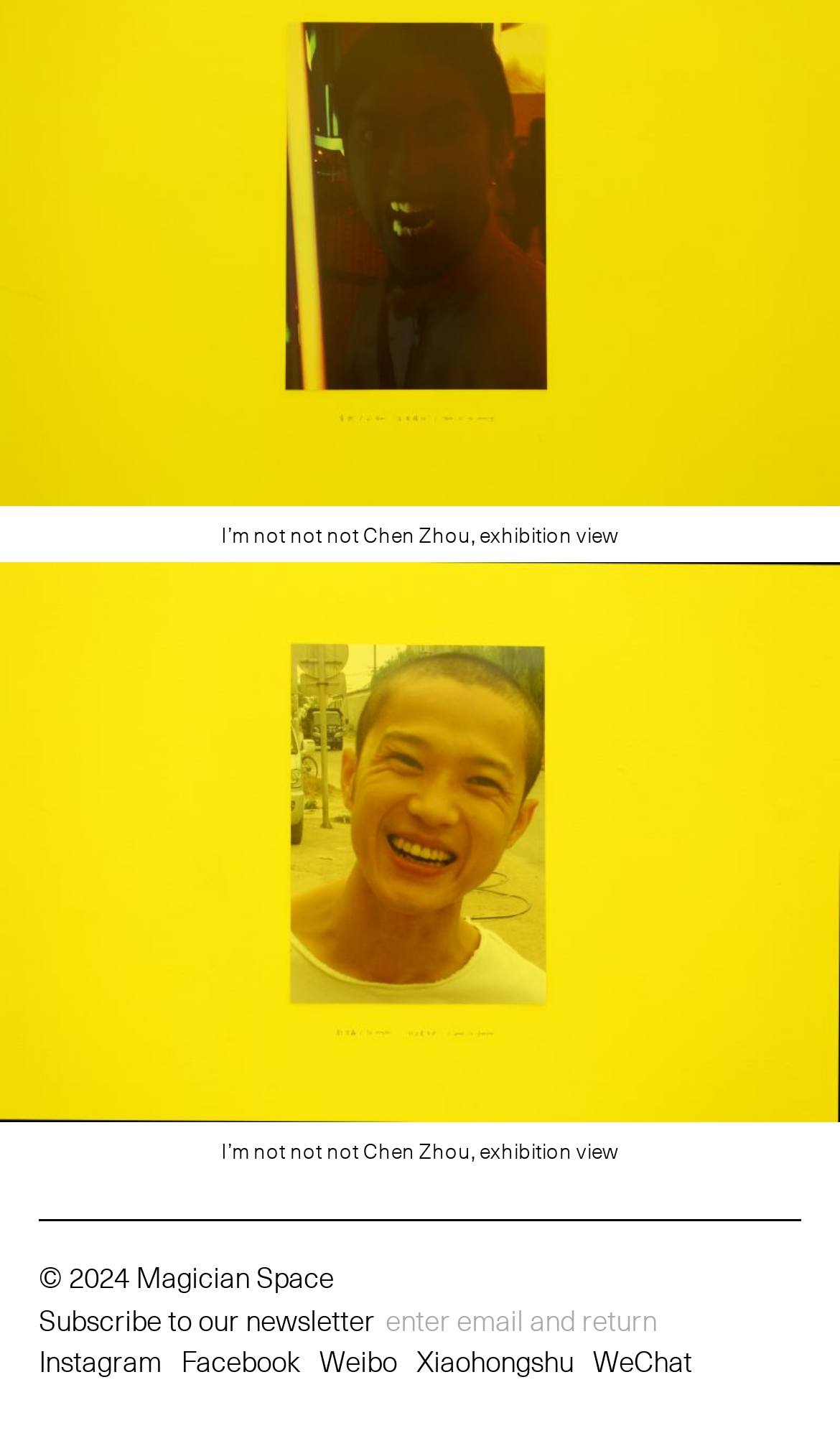What is the copyright year?
Please ensure your answer is as detailed and informative as possible.

The copyright year can be found in the StaticText element with the text '© 2024 Magician Space' which is a child of the contentinfo element.